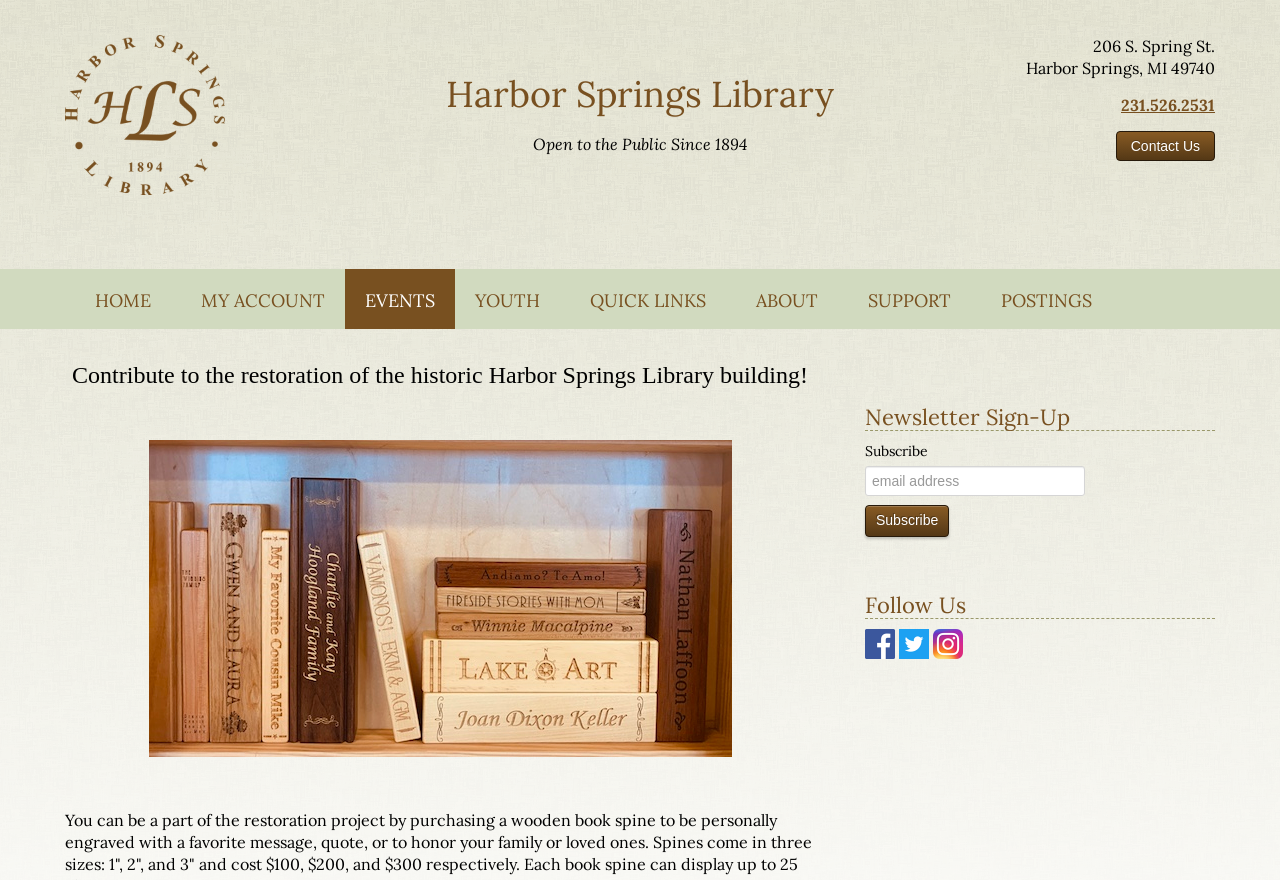Provide a thorough summary of the webpage.

The webpage is about the Harbor Springs Library, a local library in downtown Harbor Springs, Michigan, established in 1894. At the top left, there is a link and an image with the library's name. Below this, a heading with the library's name is prominently displayed. To the right of the heading, there is a brief description of the library, stating that it has been open to the public since 1894.

On the right side of the page, there is a section with the library's address, phone number, and a "Contact Us" link with a button. Below this, there is a navigation menu with links to various sections of the website, including "HOME", "MY ACCOUNT", "EVENTS", "YOUTH", "QUICK LINKS", "ABOUT", "SUPPORT", and "POSTINGS".

In the middle of the page, there is a section promoting the restoration of the historic Harbor Springs Library building, with a brief description and an image. Below this, there is a "Newsletter Sign-Up" section with a heading, a text box, and a "Subscribe" button.

At the bottom of the page, there is a "Follow Us" section with links to the library's social media profiles on Facebook, Twitter, and Instagram, each accompanied by an image.